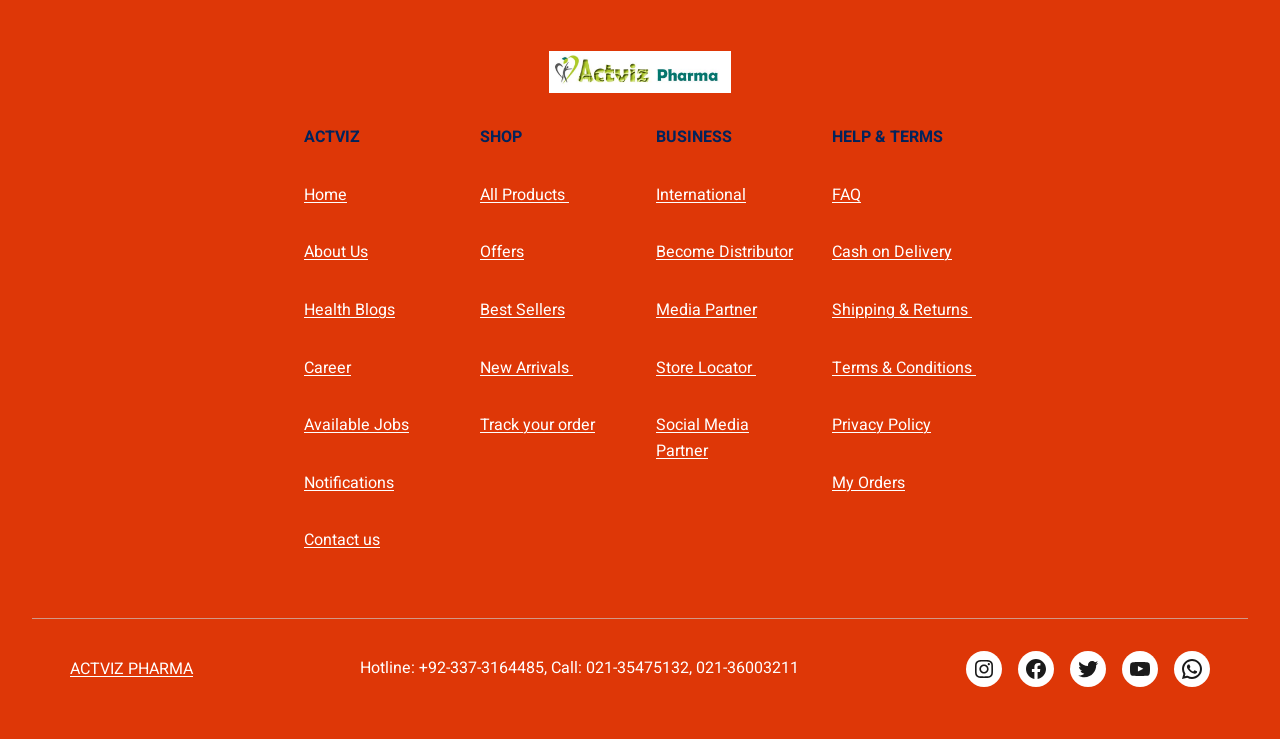Could you indicate the bounding box coordinates of the region to click in order to complete this instruction: "Go to About Us".

[0.238, 0.325, 0.288, 0.358]